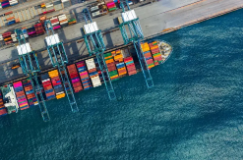What facilitates the loading and unloading process?
Please give a detailed and elaborate answer to the question.

The image shows towering cranes standing ready to facilitate the loading and unloading process, highlighting the bustling activity typical of a major port facility. These cranes are essential equipment in container terminals, enabling the efficient transfer of goods between ships and the shore.